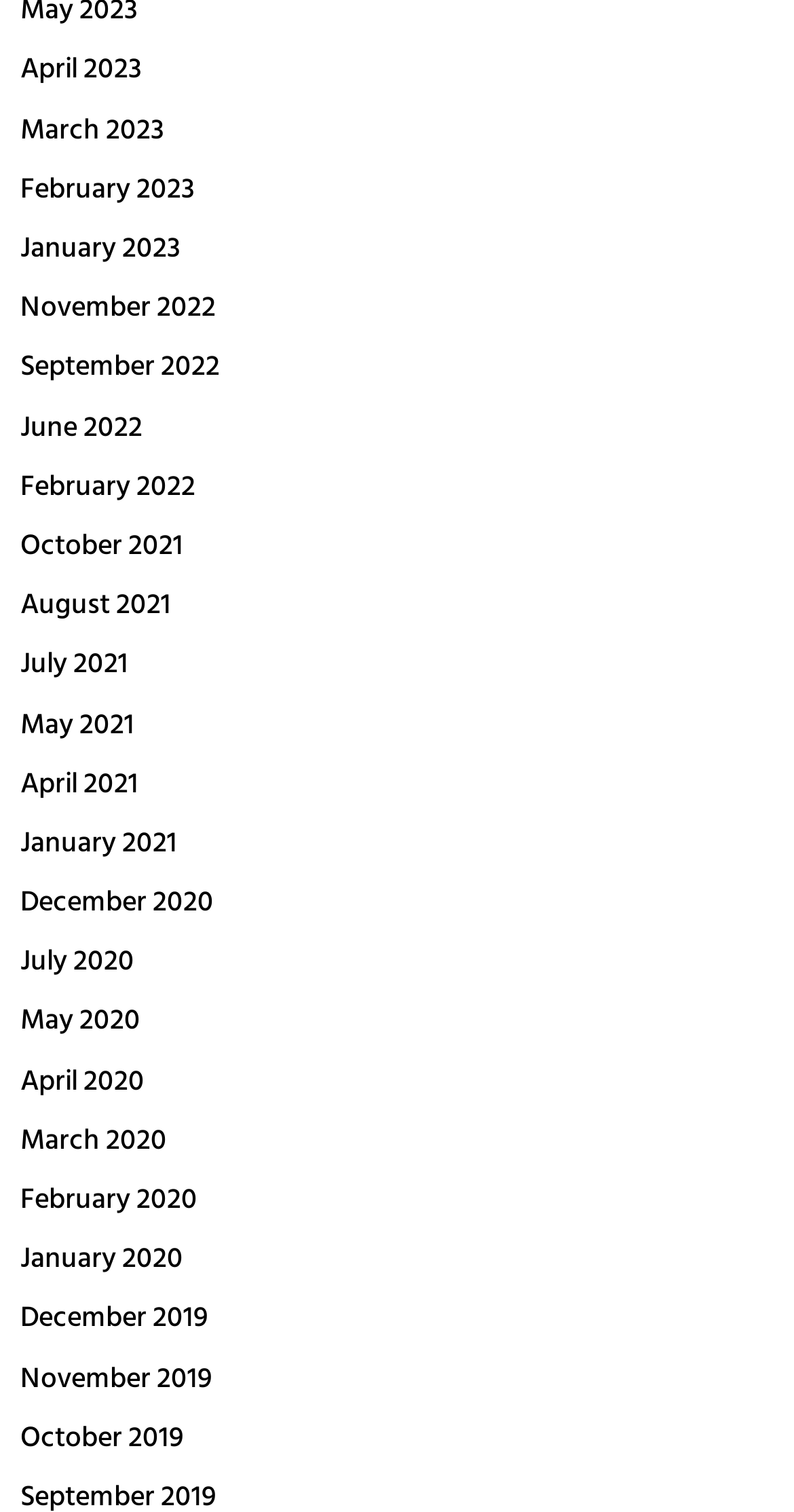Please locate the bounding box coordinates for the element that should be clicked to achieve the following instruction: "view December 2020". Ensure the coordinates are given as four float numbers between 0 and 1, i.e., [left, top, right, bottom].

[0.026, 0.582, 0.269, 0.613]